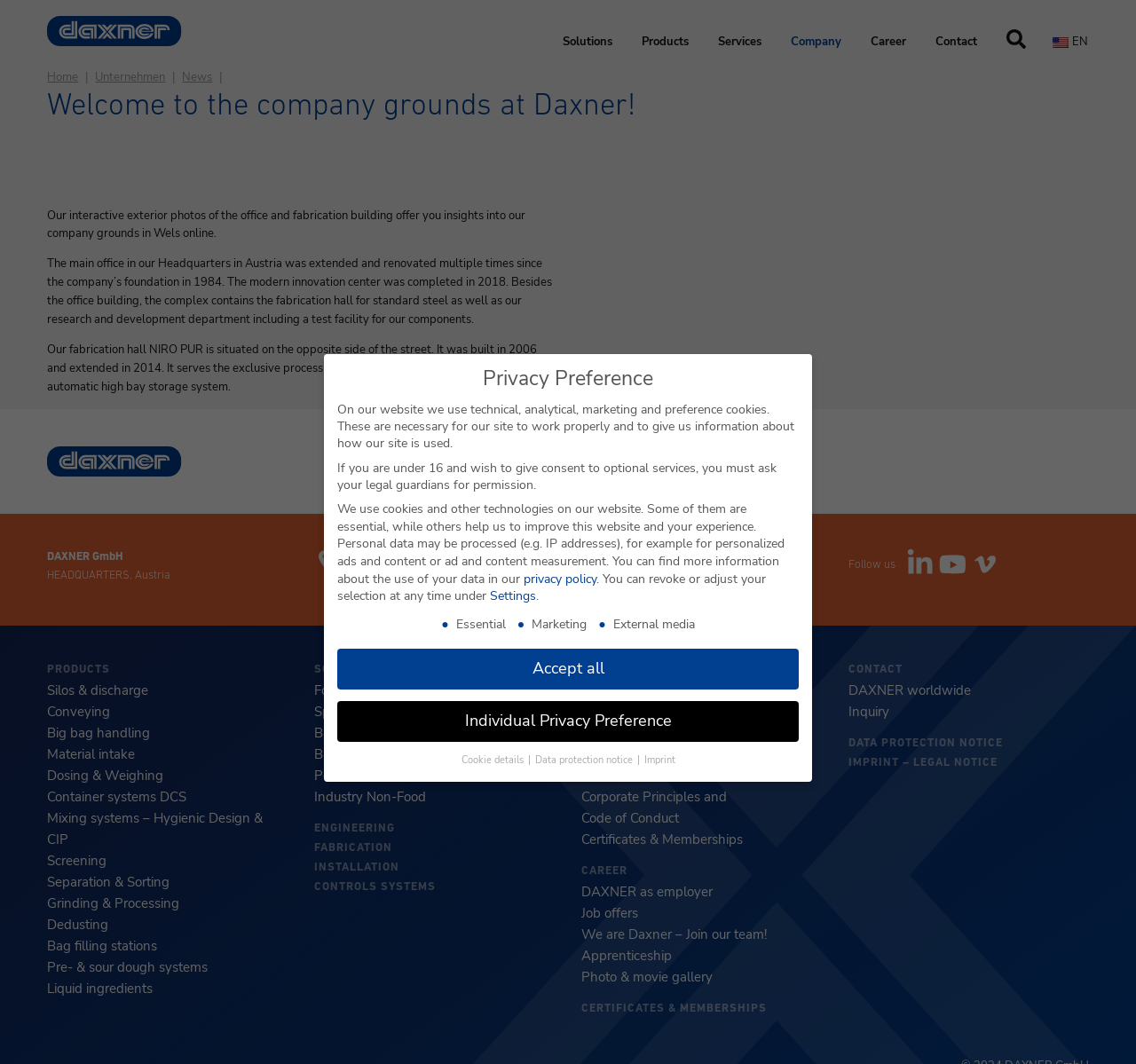What is the address of the headquarters?
Please provide a full and detailed response to the question.

The address of the headquarters can be found in the section 'HEADQUARTERS, Austria' on the webpage. It is written as 'Vogelweiderstrasse 41' and '4600 Wels/Austria'.